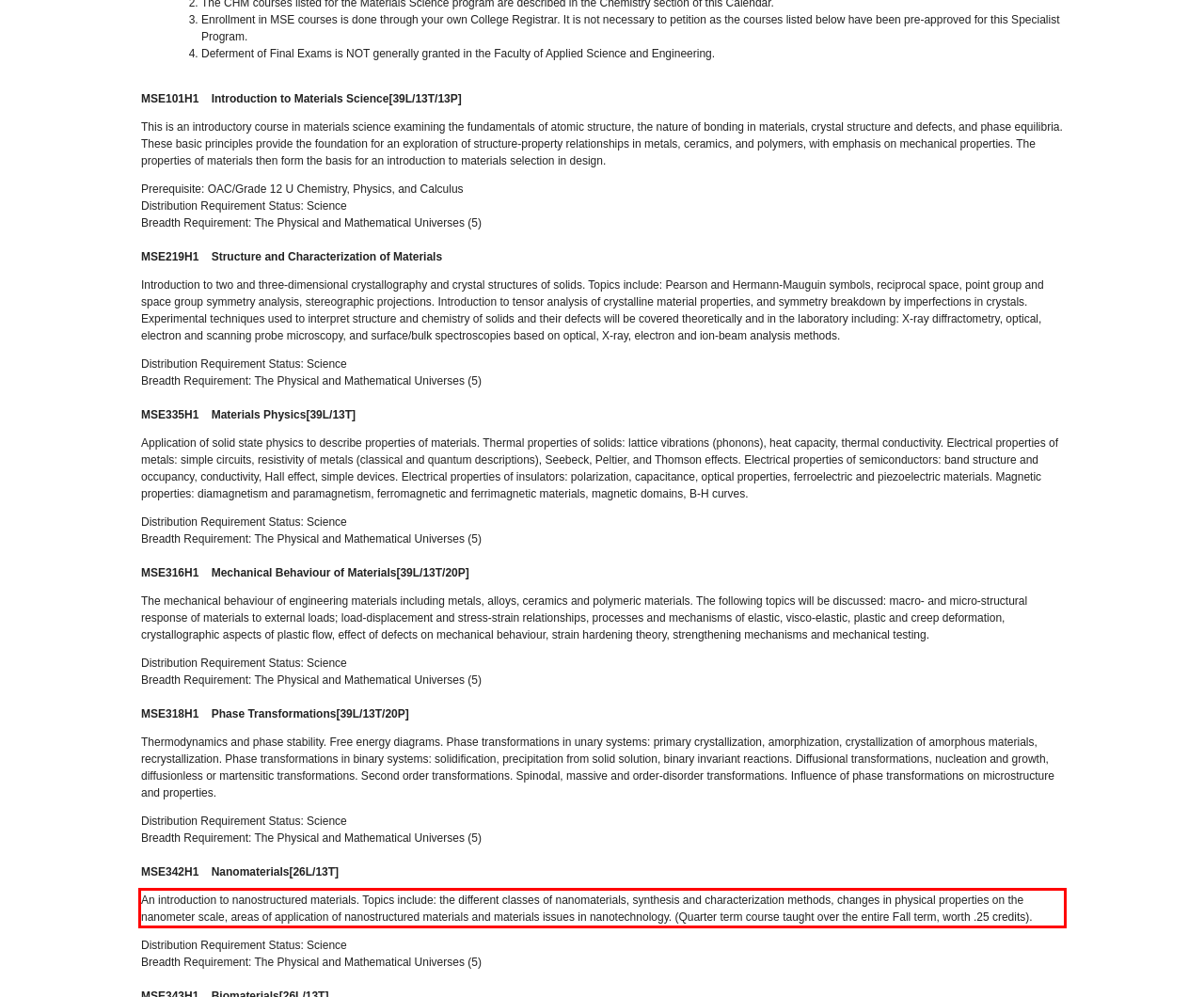You are looking at a screenshot of a webpage with a red rectangle bounding box. Use OCR to identify and extract the text content found inside this red bounding box.

An introduction to nanostructured materials. Topics include: the different classes of nanomaterials, synthesis and characterization methods, changes in physical properties on the nanometer scale, areas of application of nanostructured materials and materials issues in nanotechnology. (Quarter term course taught over the entire Fall term, worth .25 credits).